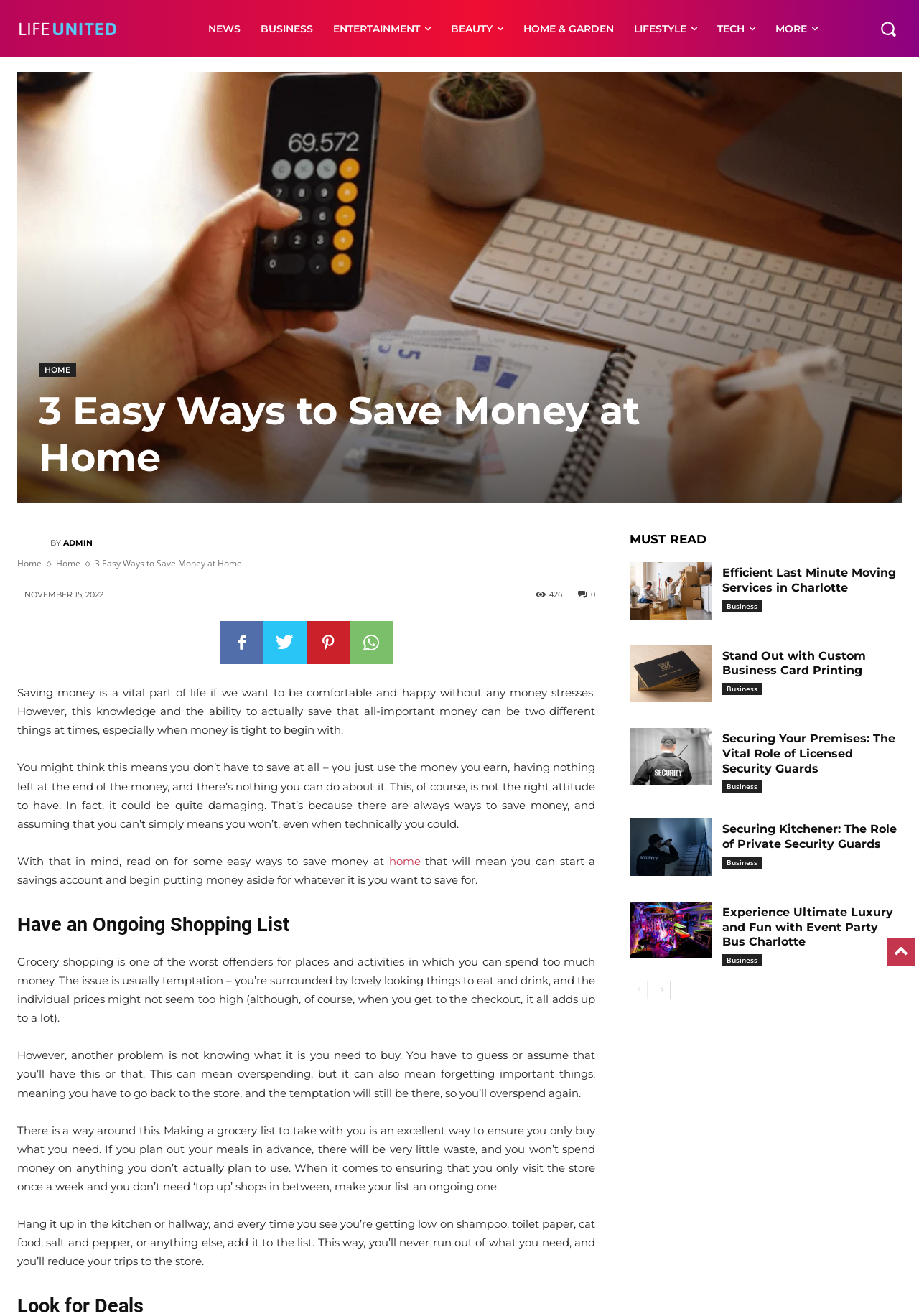Kindly determine the bounding box coordinates of the area that needs to be clicked to fulfill this instruction: "Click on the 'HOME' link".

[0.042, 0.276, 0.083, 0.287]